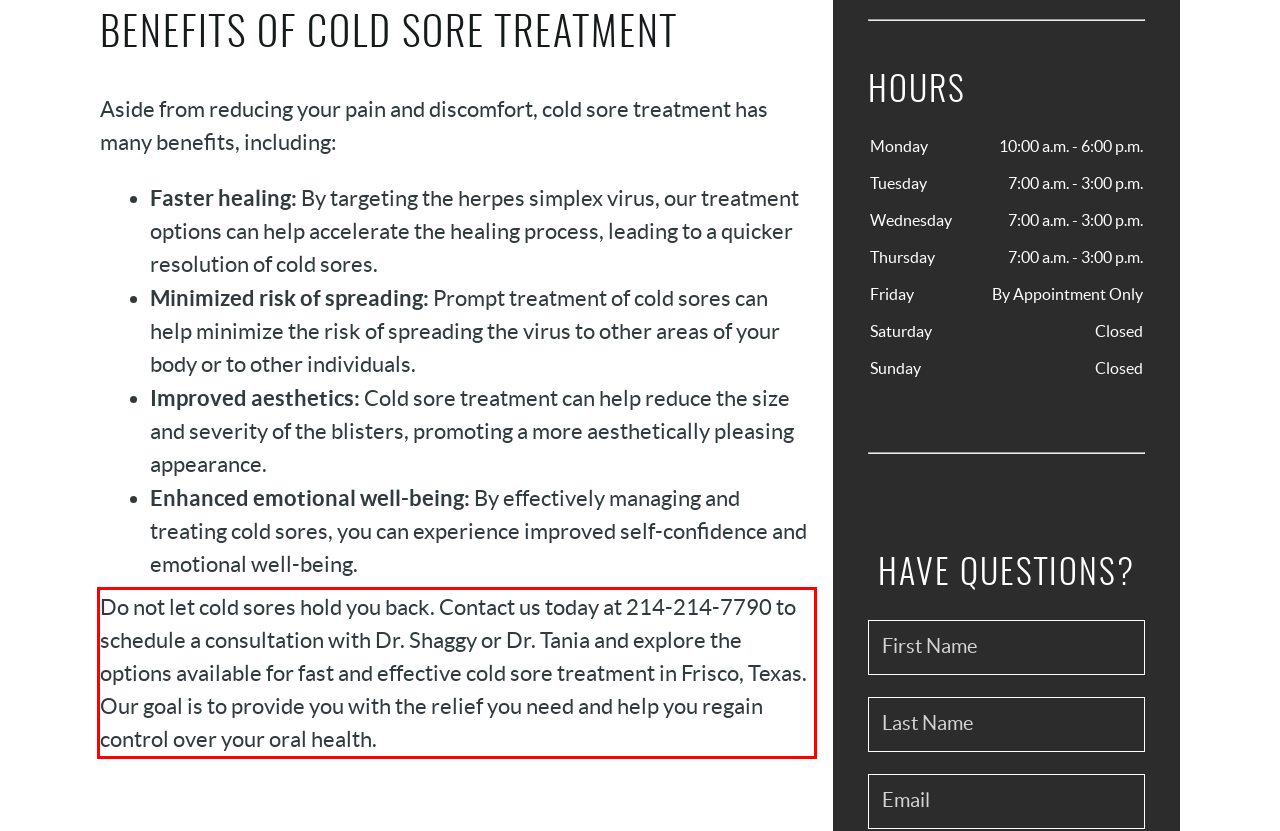Examine the webpage screenshot and use OCR to obtain the text inside the red bounding box.

Do not let cold sores hold you back. Contact us today at 214-214-7790 to schedule a consultation with Dr. Shaggy or Dr. Tania and explore the options available for fast and effective cold sore treatment in Frisco, Texas. Our goal is to provide you with the relief you need and help you regain control over your oral health.